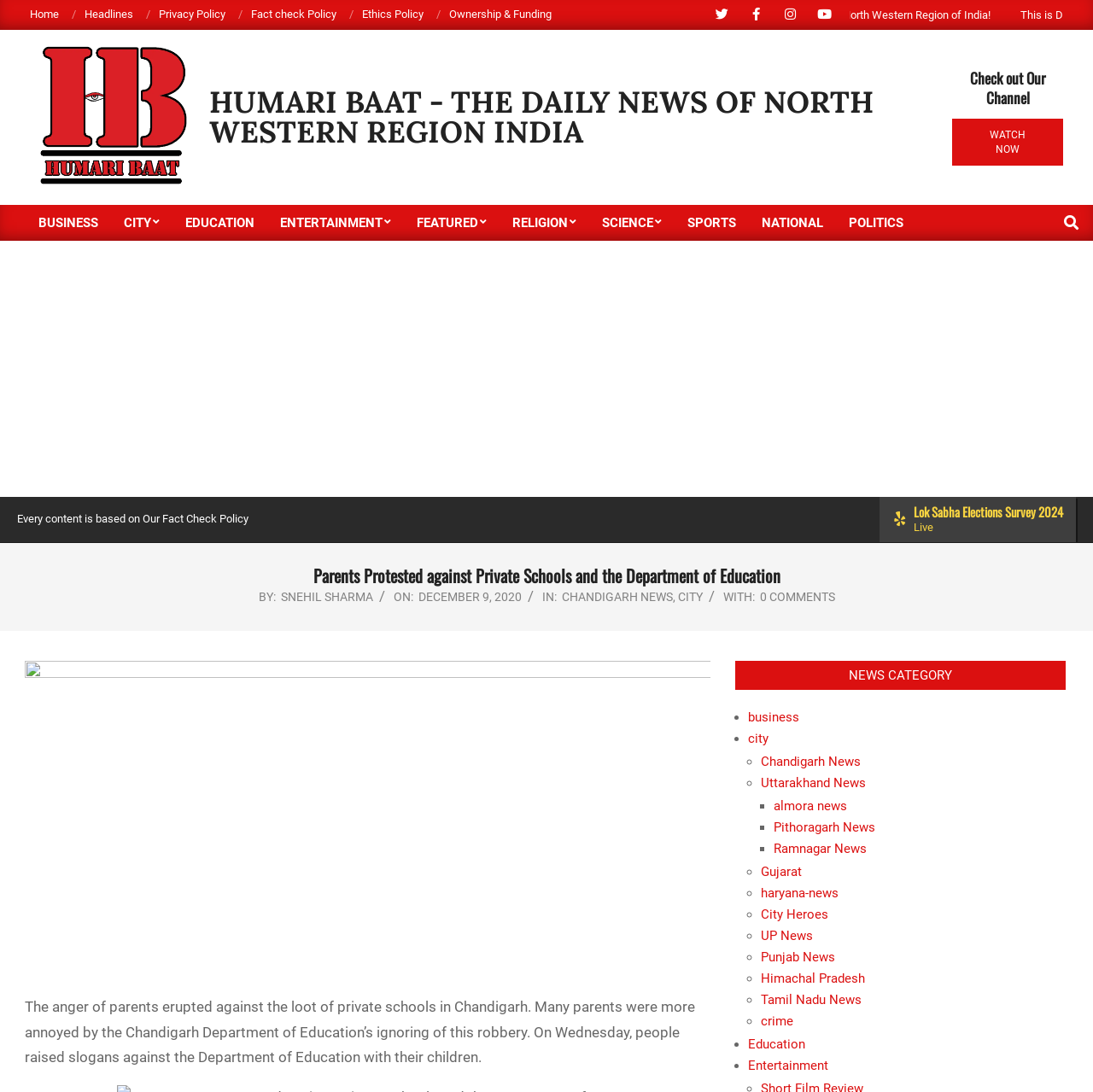Find the bounding box coordinates of the clickable region needed to perform the following instruction: "Read the article about Parents Protested against Private Schools and the Department of Education". The coordinates should be provided as four float numbers between 0 and 1, i.e., [left, top, right, bottom].

[0.023, 0.516, 0.977, 0.537]